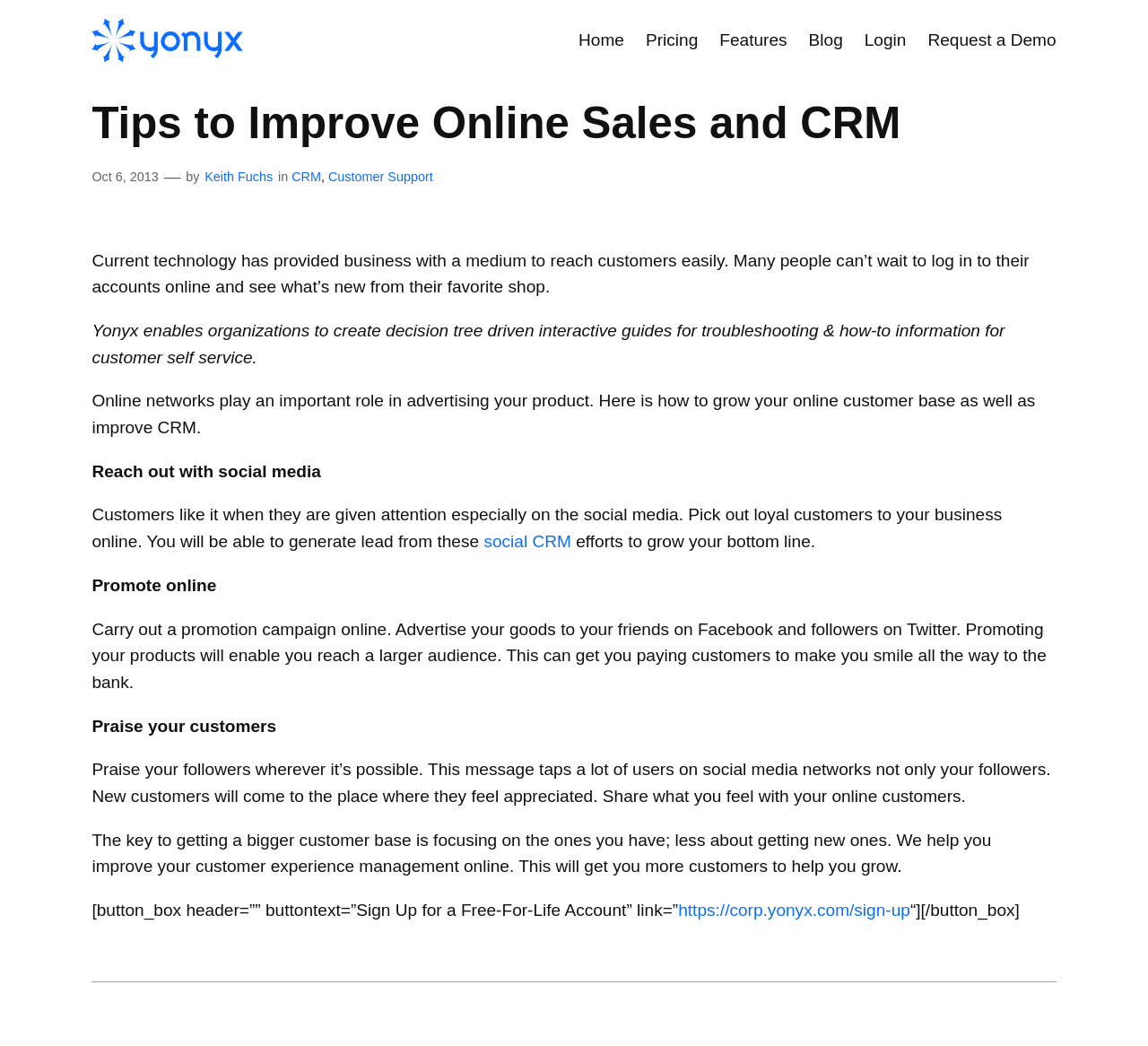Specify the bounding box coordinates of the area to click in order to execute this command: 'Sign Up for a Free-For-Life Account'. The coordinates should consist of four float numbers ranging from 0 to 1, and should be formatted as [left, top, right, bottom].

[0.591, 0.861, 0.793, 0.879]